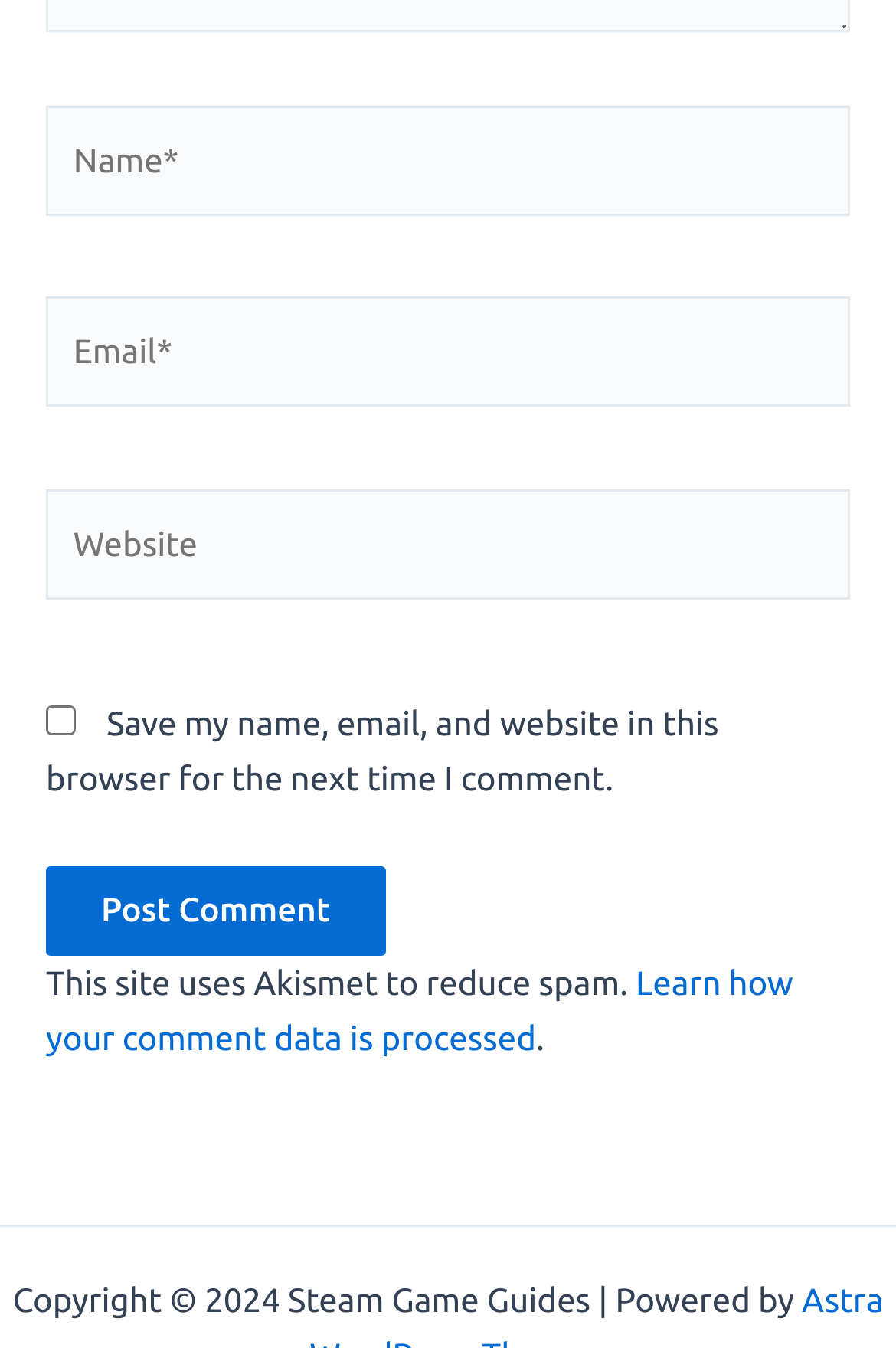Analyze the image and provide a detailed answer to the question: What is the button at the bottom of the form for?

The button is labeled 'Post Comment', which suggests that its purpose is to submit the user's comment after filling out the form.